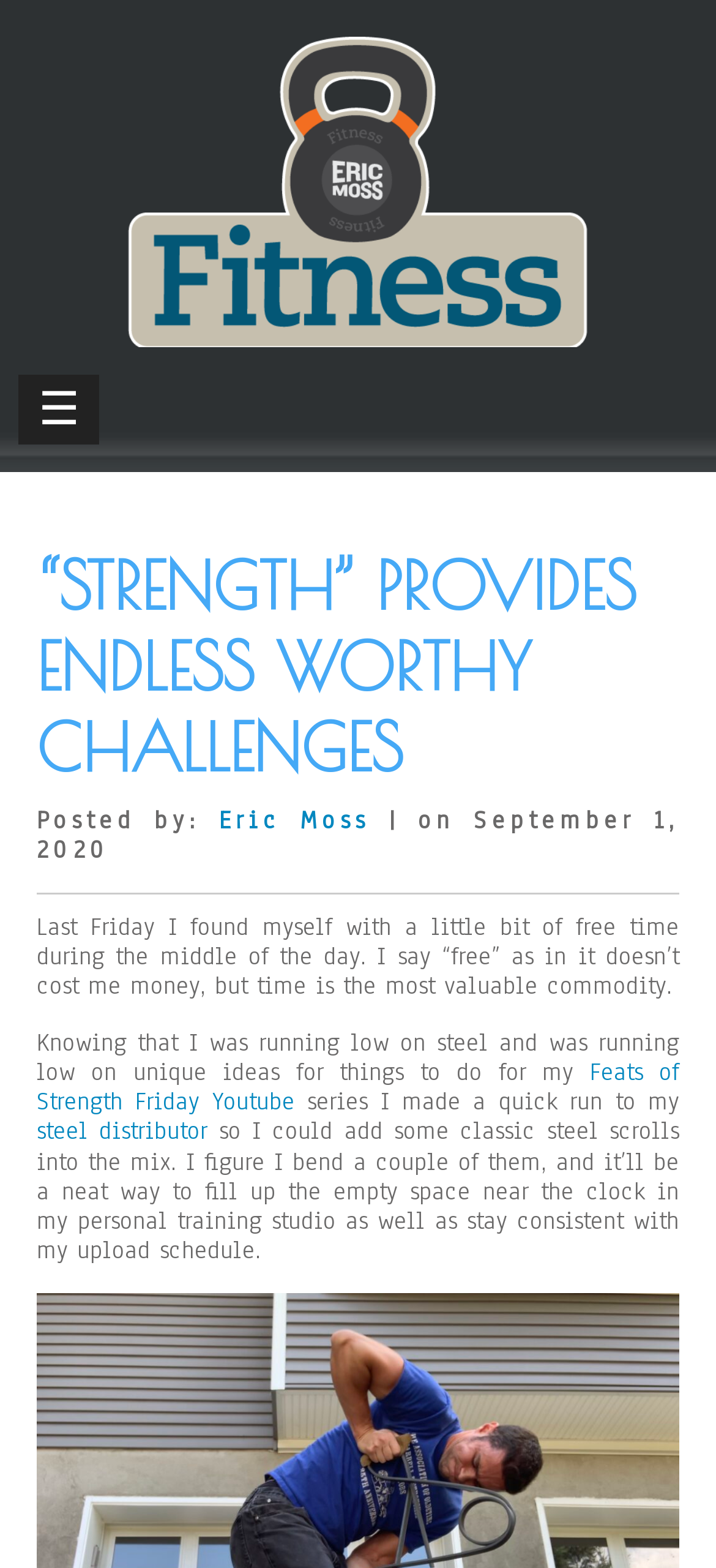Extract the text of the main heading from the webpage.

“STRENGTH” PROVIDES ENDLESS WORTHY CHALLENGES